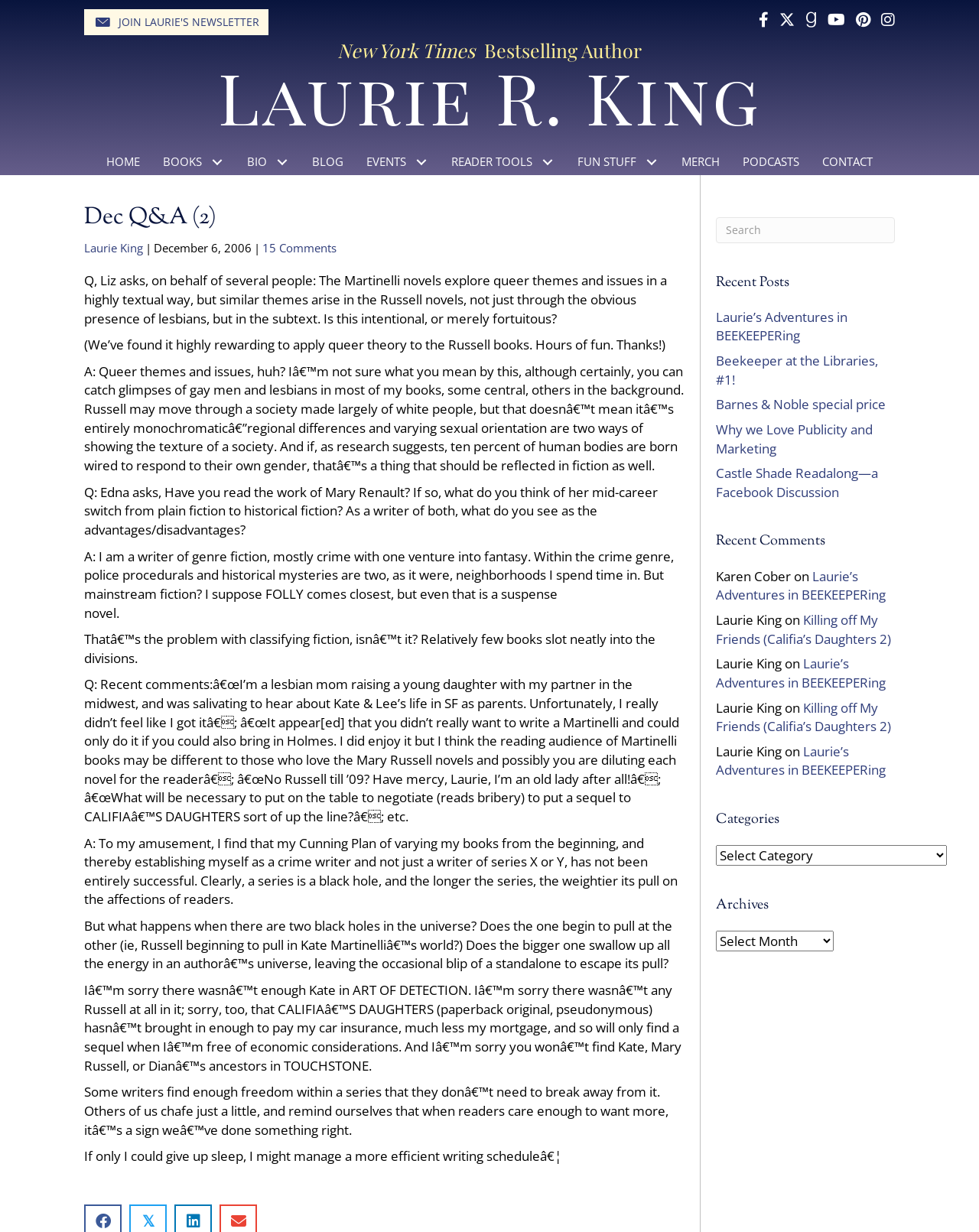Can you specify the bounding box coordinates of the area that needs to be clicked to fulfill the following instruction: "Join Laurie's Newsletter"?

[0.086, 0.007, 0.274, 0.029]